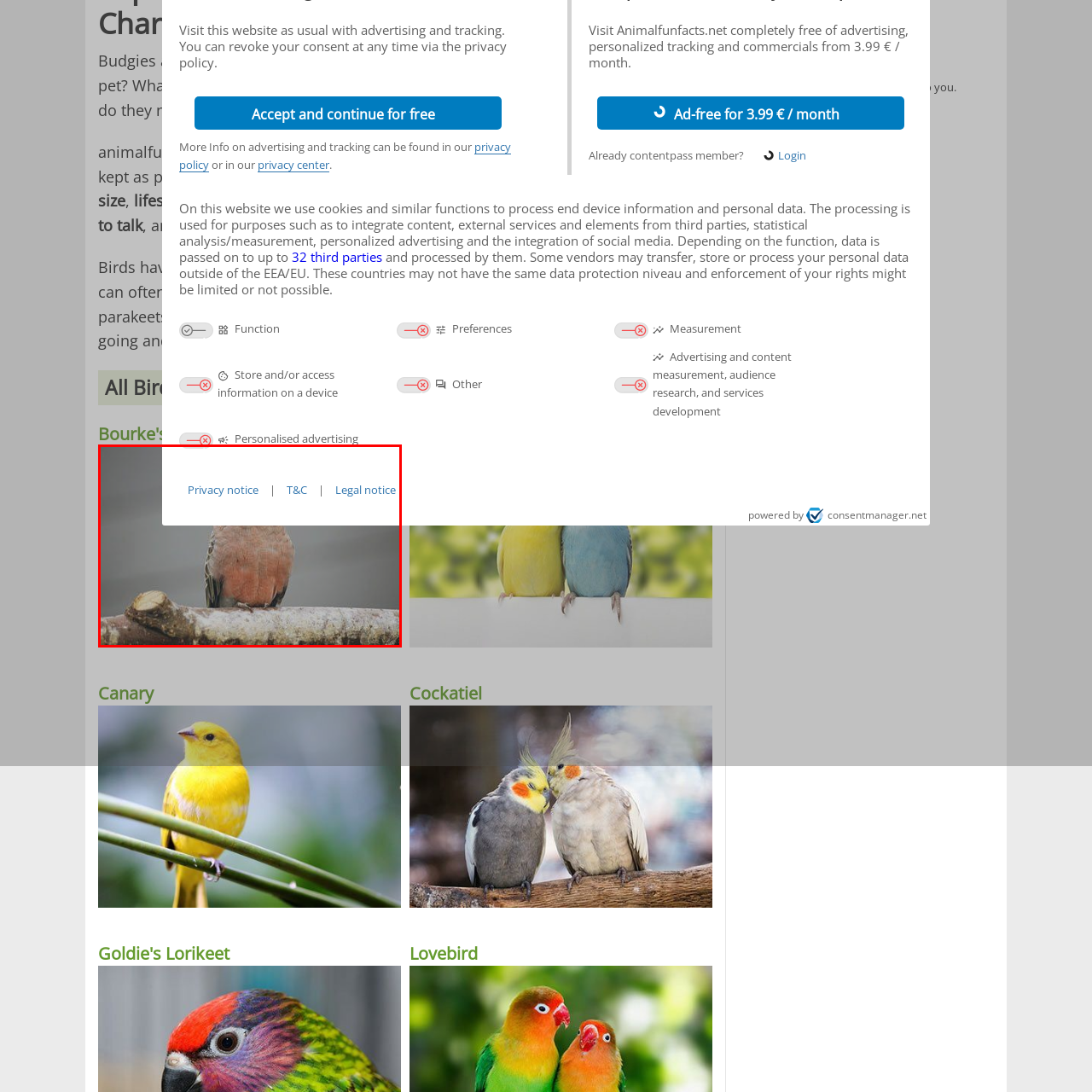Generate an elaborate caption for the image highlighted within the red boundary.

The image features a close-up of a Bourke's Parrot, characterized by its soft, pastel colors including shades of pink and light green. The bird is perched on a natural wooden branch, blending into the serene background typical of a birds' habitat. This particular parrot is known for its gentle temperament and unique coloration, making it a popular choice among bird enthusiasts. The setting appears calm, highlighting the bird's features and adding to the overall tranquil ambiance. Accompanying text below the image includes links for "Privacy notice," "T&C," and "Legal notice," suggesting that this image is part of a larger informational context, potentially focusing on bird care or facts about pet birds.